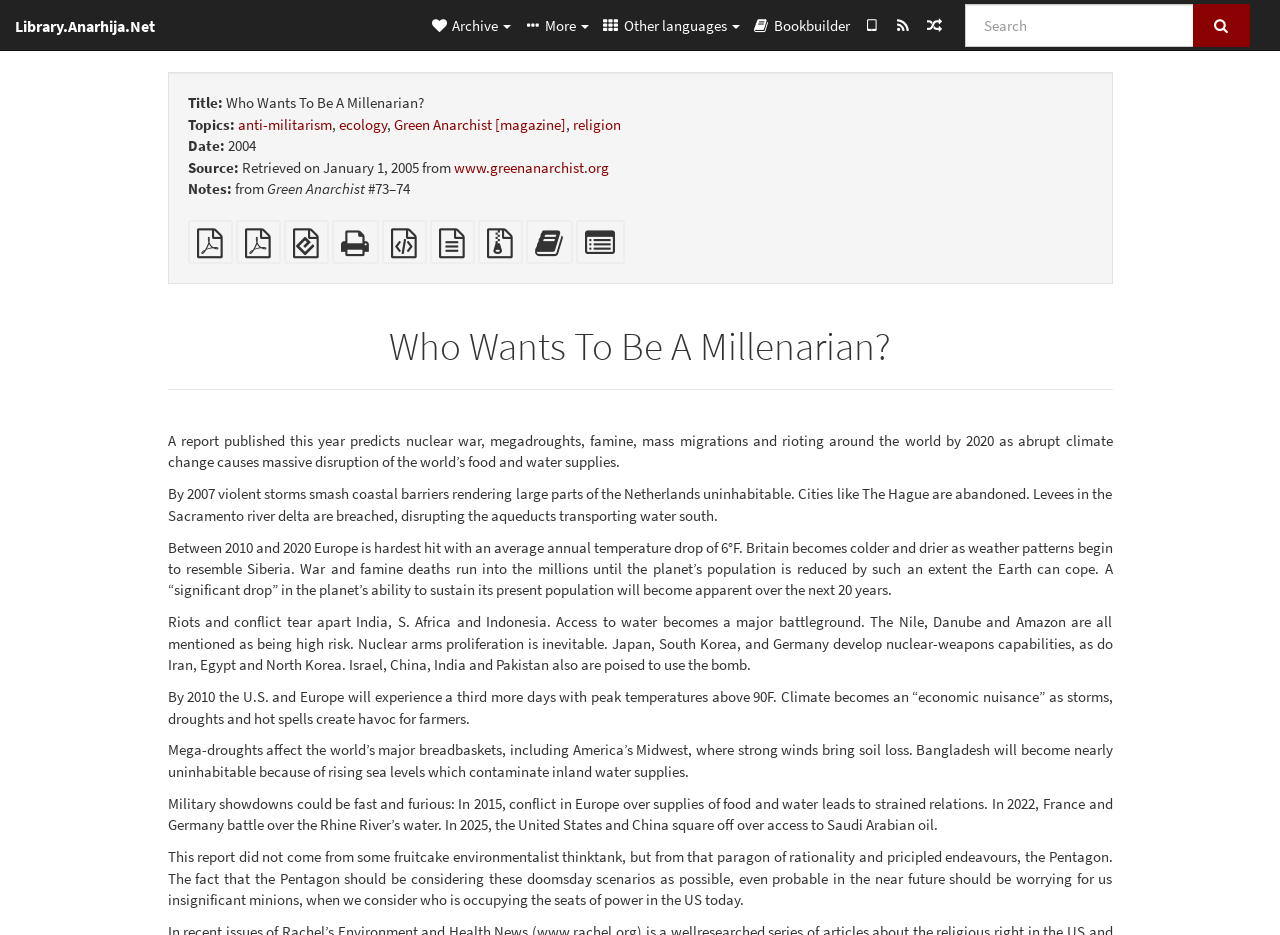Answer the question briefly using a single word or phrase: 
What is the date of the article?

2004